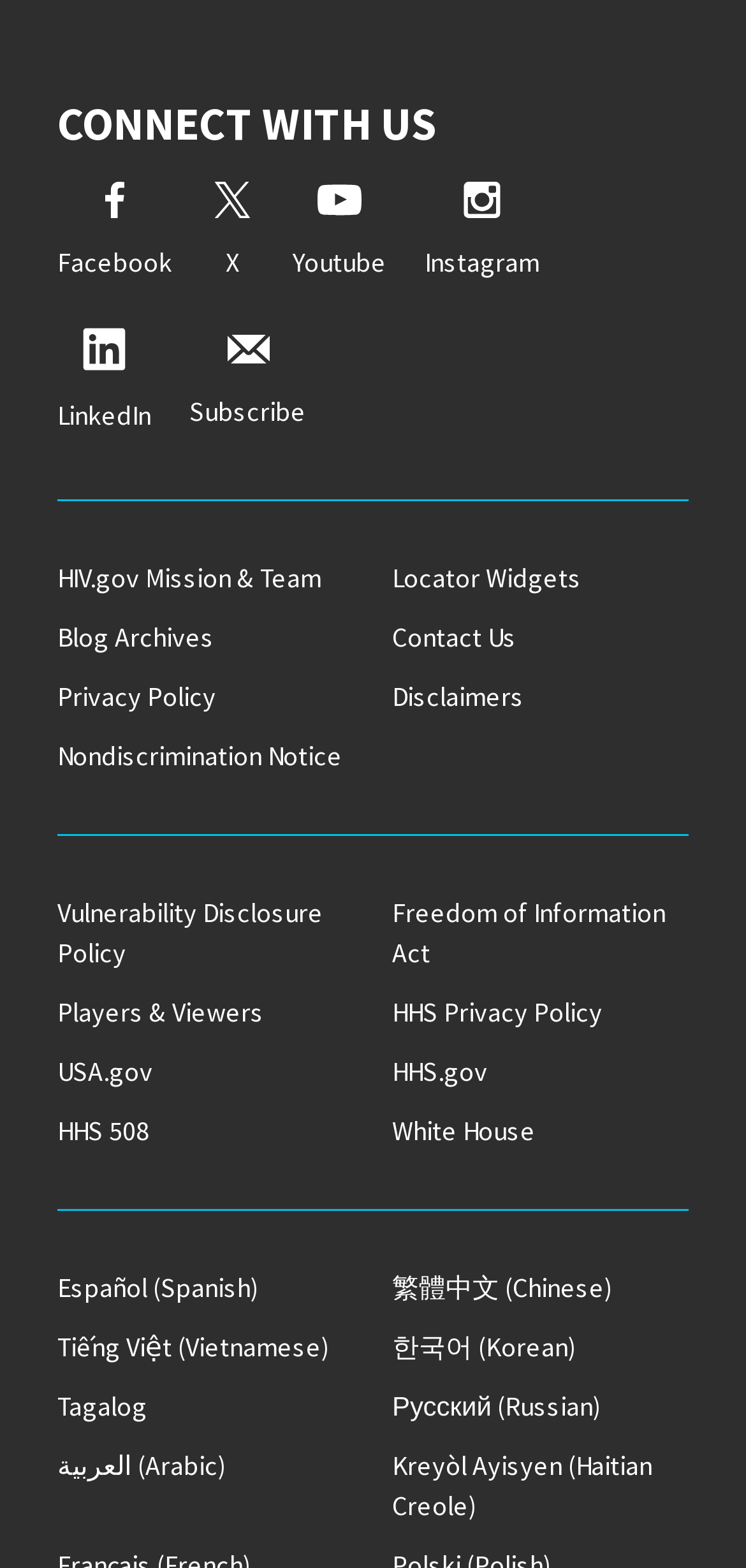What is the last link in the list?
Based on the image, answer the question with a single word or brief phrase.

Kreyòl Ayisyen (Haitian Creole)